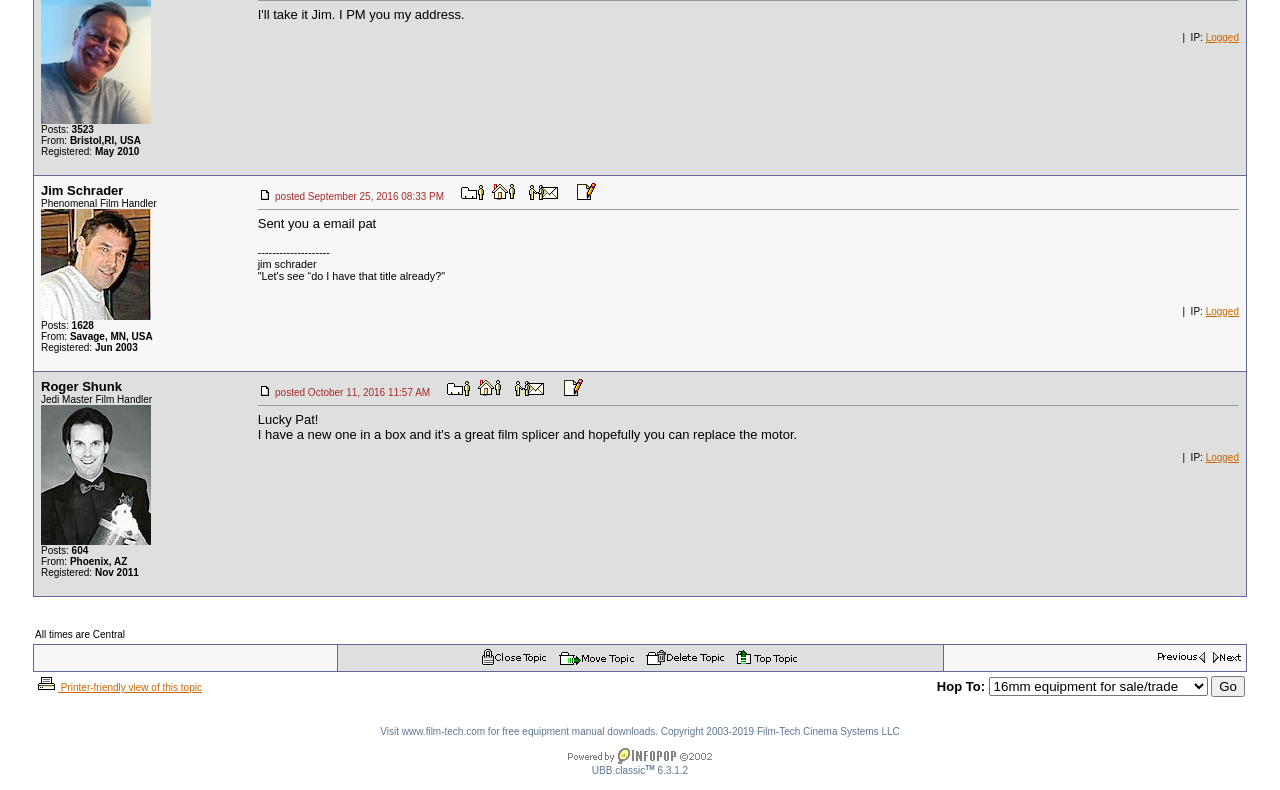Please determine the bounding box coordinates of the element's region to click in order to carry out the following instruction: "Send a private message to Jim Schrader". The coordinates should be four float numbers between 0 and 1, i.e., [left, top, right, bottom].

[0.413, 0.242, 0.436, 0.256]